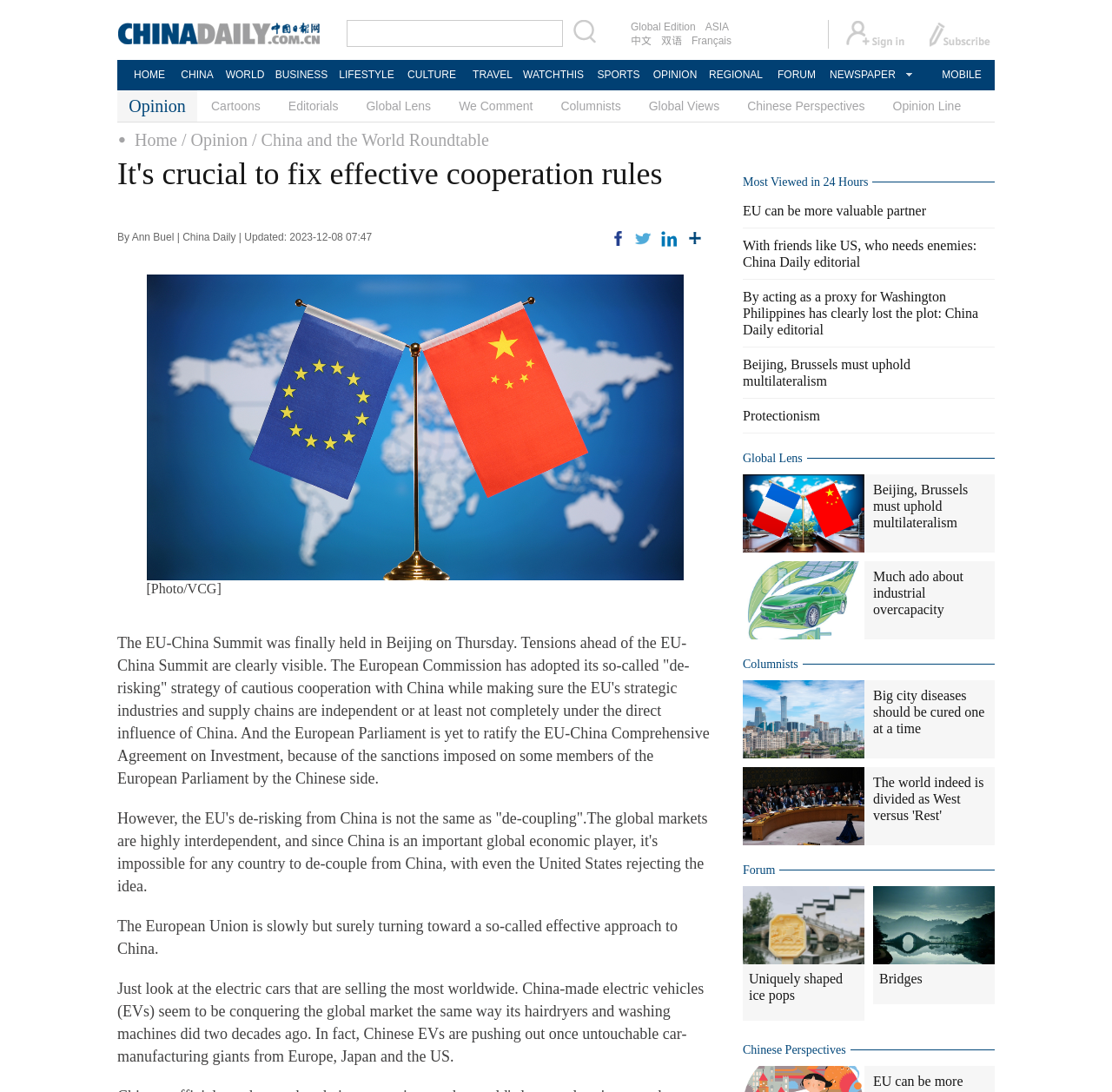What is the topic of the article?
Please elaborate on the answer to the question with detailed information.

The topic of the article can be inferred from the content of the article, which discusses the EU-China Summit and the European Union's approach to China.